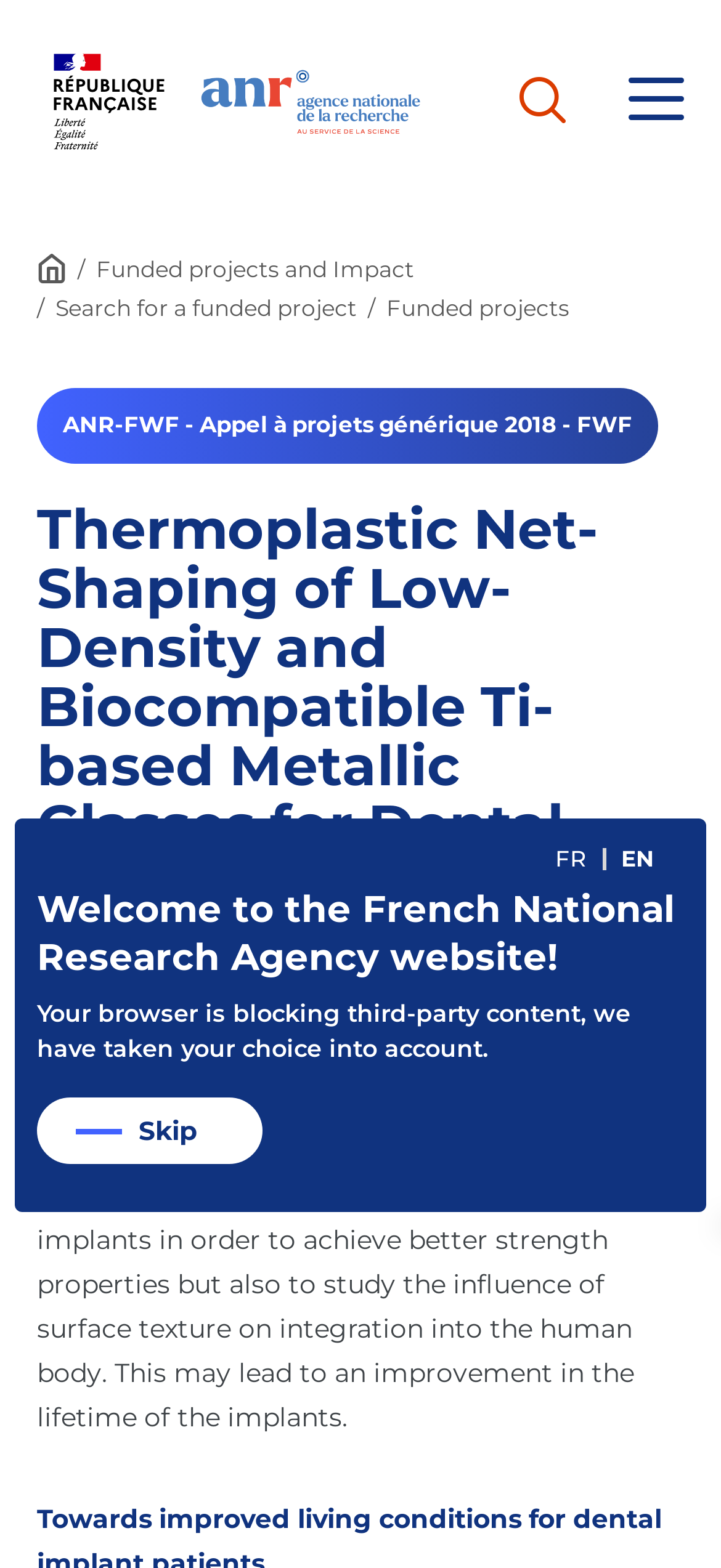What language options are available?
Based on the visual information, provide a detailed and comprehensive answer.

The webpage has two link elements with the descriptions 'FR' and 'EN', located at the bottom of the webpage, with bounding box coordinates [0.77, 0.539, 0.813, 0.556] and [0.862, 0.539, 0.908, 0.556] respectively. This suggests that the language options available on the webpage are French (FR) and English (EN).